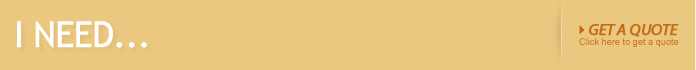Explain the details of the image comprehensively.

The image features a visually appealing section of a webpage with a warm beige background. Prominently displayed is the phrase "I NEED..." in large, bold white letters, indicating a focus on user needs or requests. To the right, there is a call-to-action message that reads "GET A QUOTE," accompanied by a compact arrow icon, inviting users to click for further engagement. This design suggests a user-friendly interface aimed at facilitating inquiries or services, reflecting a commitment to accessibility and client responsiveness.